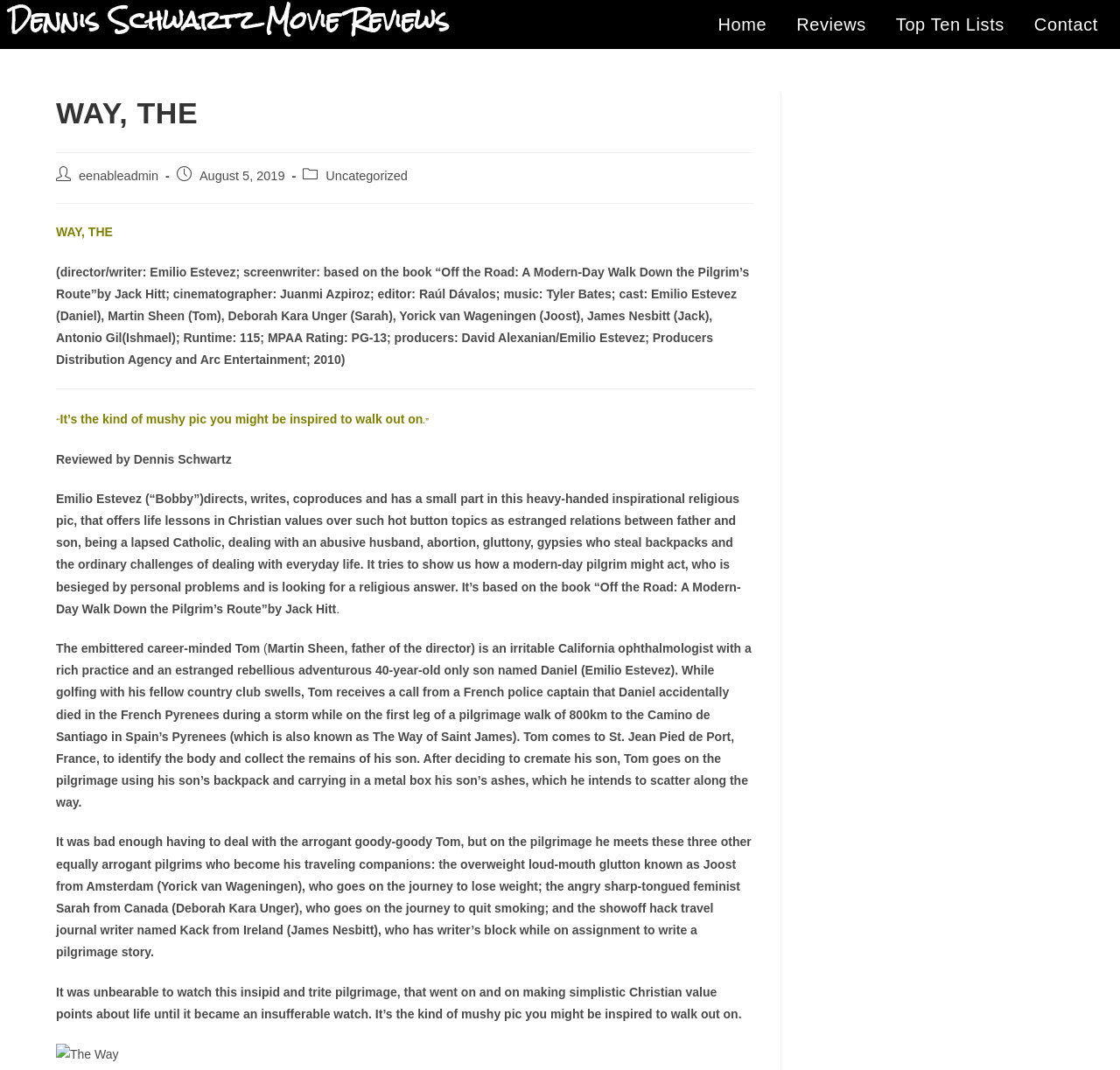Provide a brief response to the question below using one word or phrase:
What is the rating of the movie?

PG-13